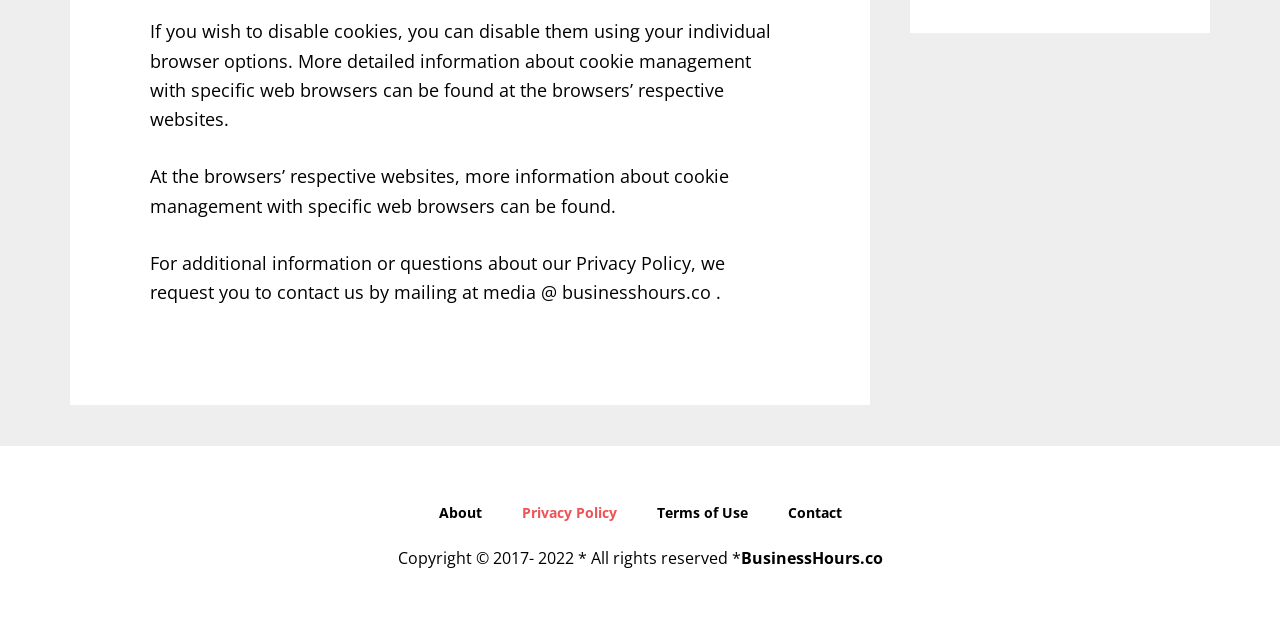Could you please study the image and provide a detailed answer to the question:
What can users do for additional information about the Privacy Policy?

The StaticText element with the text 'For additional information or questions about our Privacy Policy, we request you to contact us by mailing at media @ businesshours.co.' suggests that users can contact the website by mailing for additional information about the Privacy Policy.